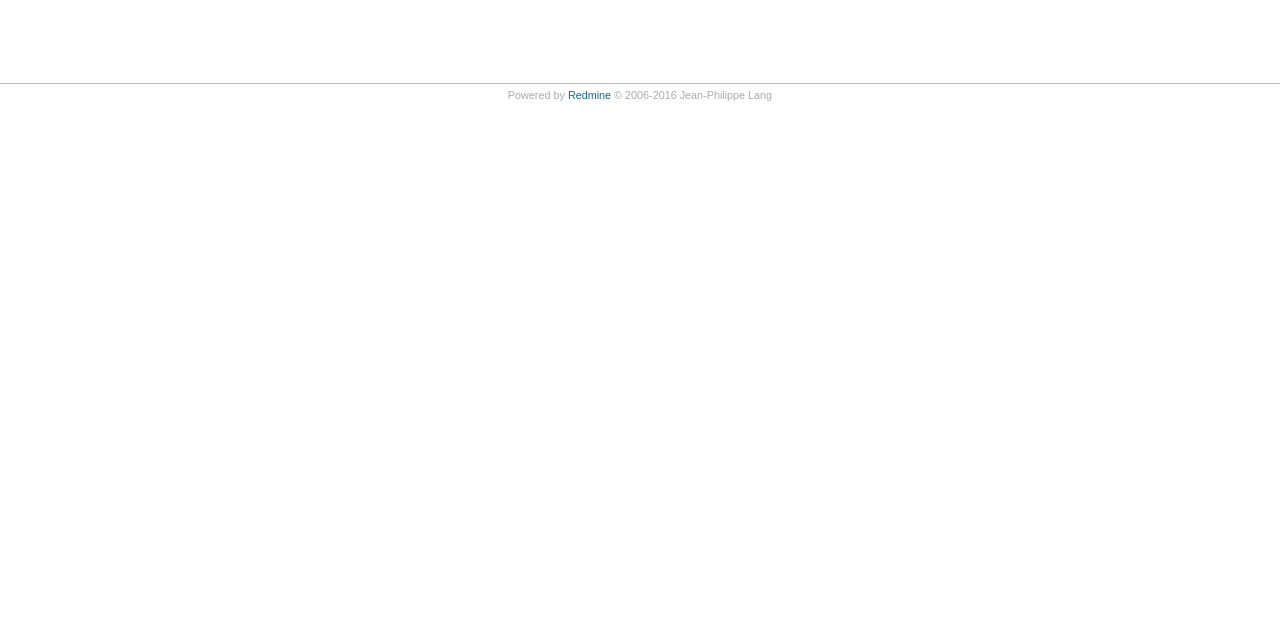Please specify the bounding box coordinates in the format (top-left x, top-left y, bottom-right x, bottom-right y), with all values as floating point numbers between 0 and 1. Identify the bounding box of the UI element described by: Redmine

[0.444, 0.139, 0.477, 0.158]